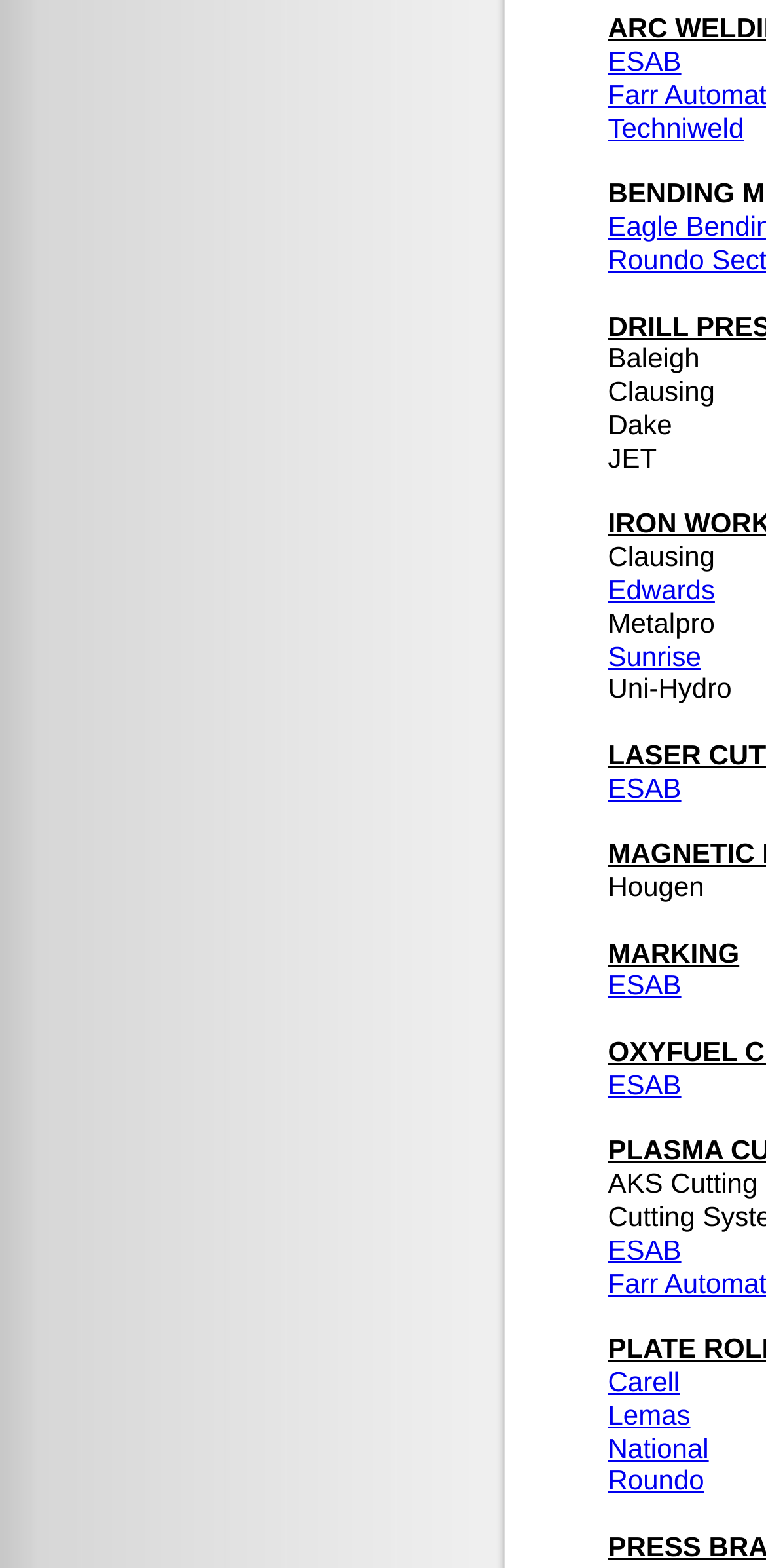Please locate the bounding box coordinates for the element that should be clicked to achieve the following instruction: "click ESAB". Ensure the coordinates are given as four float numbers between 0 and 1, i.e., [left, top, right, bottom].

[0.794, 0.029, 0.889, 0.049]